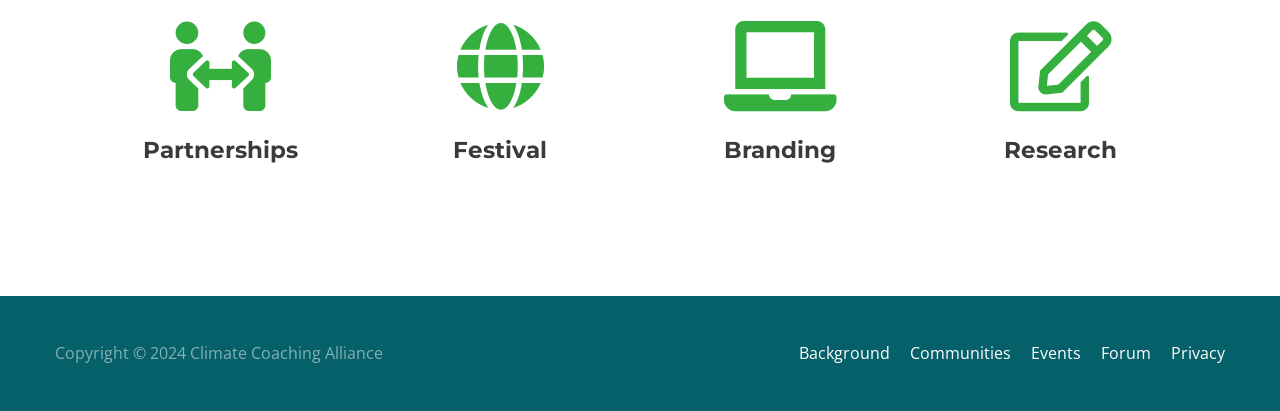What is the name of the organization behind this webpage?
Provide a concise answer using a single word or phrase based on the image.

Climate Coaching Alliance